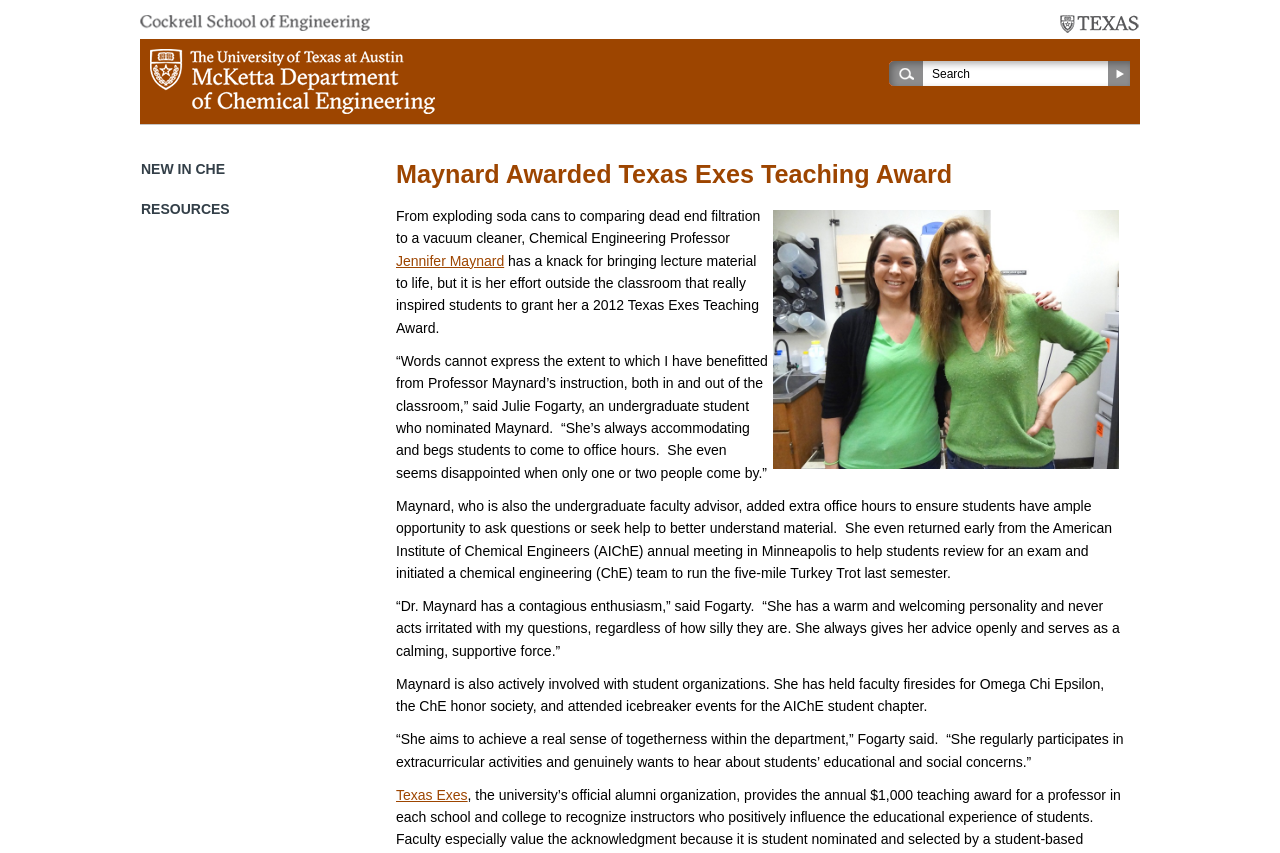Please provide a comprehensive response to the question based on the details in the image: What is the event where Professor Maynard returned early from to help students review for an exam?

The answer can be found in the text 'She even returned early from the American Institute of Chemical Engineers (AIChE) annual meeting in Minneapolis to help students review for an exam...'